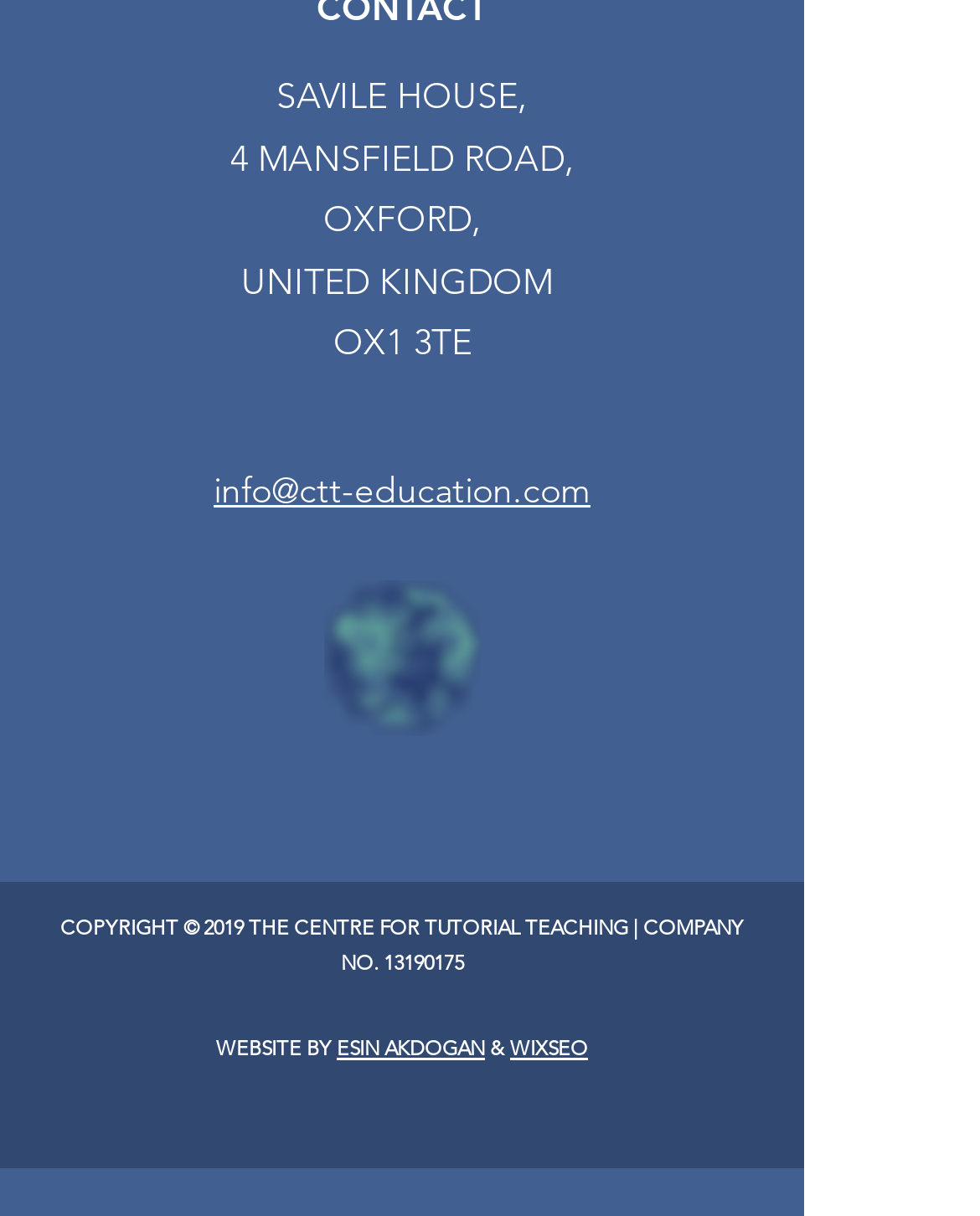By analyzing the image, answer the following question with a detailed response: Who designed the website of the Centre for Tutorial Teaching?

I found the website designers by looking at the static text elements at the bottom of the webpage, which provide the information 'WEBSITE BY ESIN AKDOGAN & WIXSEO'.